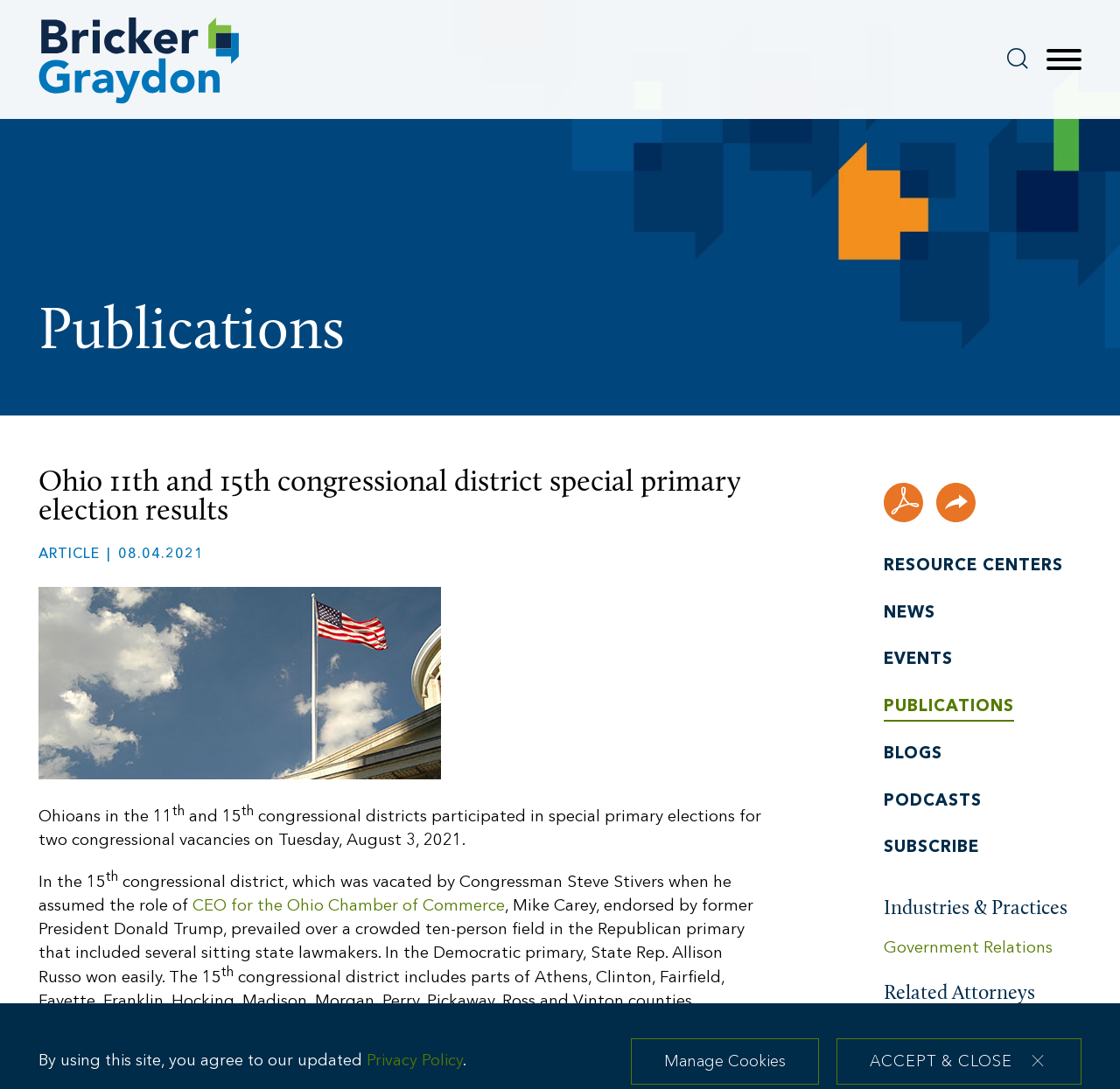Who won the Democratic primary in the 15th congressional district?
Provide a detailed answer to the question, using the image to inform your response.

According to the article, State Rep. Allison Russo won easily in the Democratic primary in the 15th congressional district.